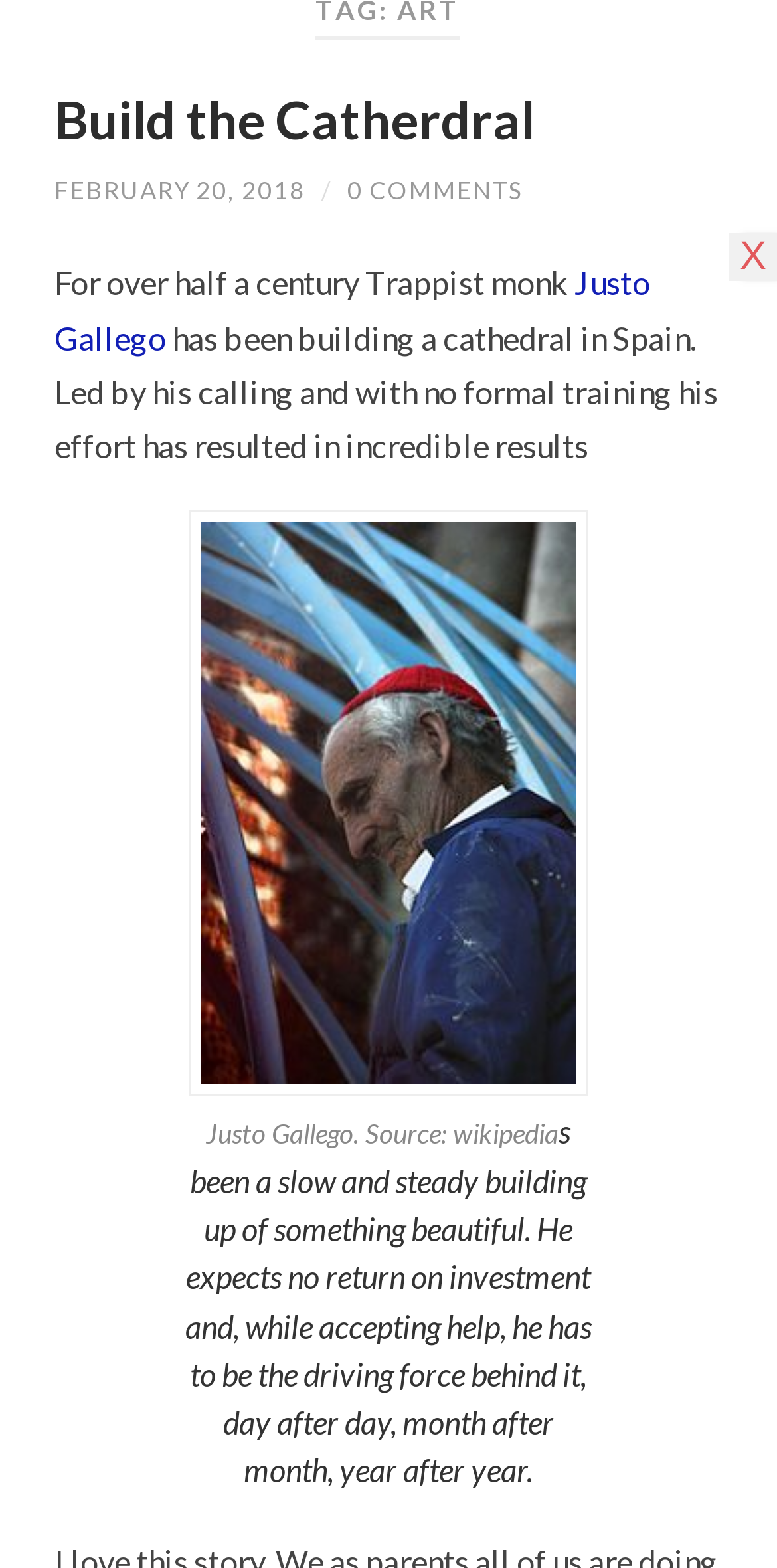Provide the bounding box coordinates in the format (top-left x, top-left y, bottom-right x, bottom-right y). All values are floating point numbers between 0 and 1. Determine the bounding box coordinate of the UI element described as: 0 Comments

[0.447, 0.112, 0.673, 0.131]